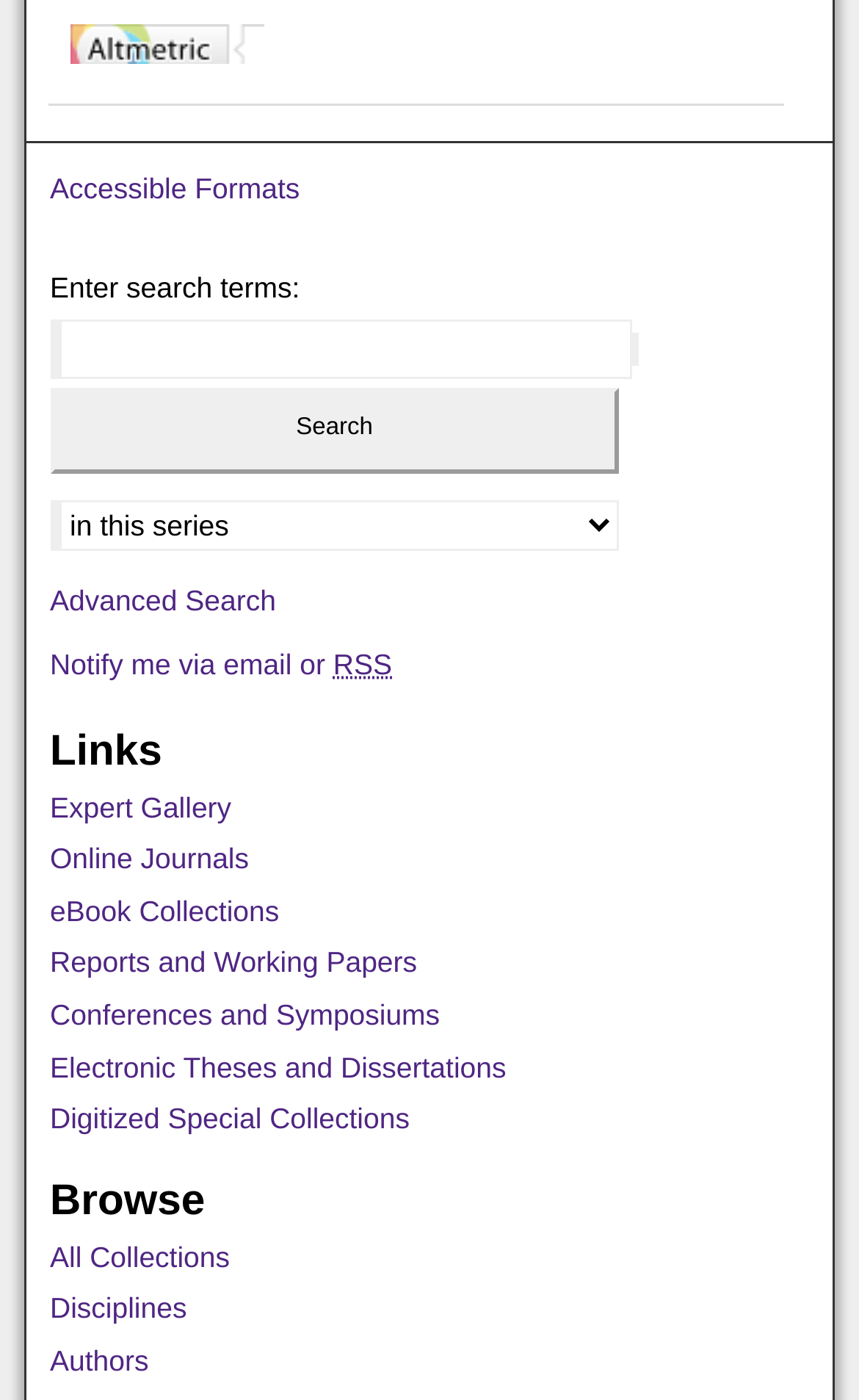Please provide the bounding box coordinates for the UI element as described: "Advanced Search". The coordinates must be four floats between 0 and 1, represented as [left, top, right, bottom].

[0.058, 0.416, 0.321, 0.44]